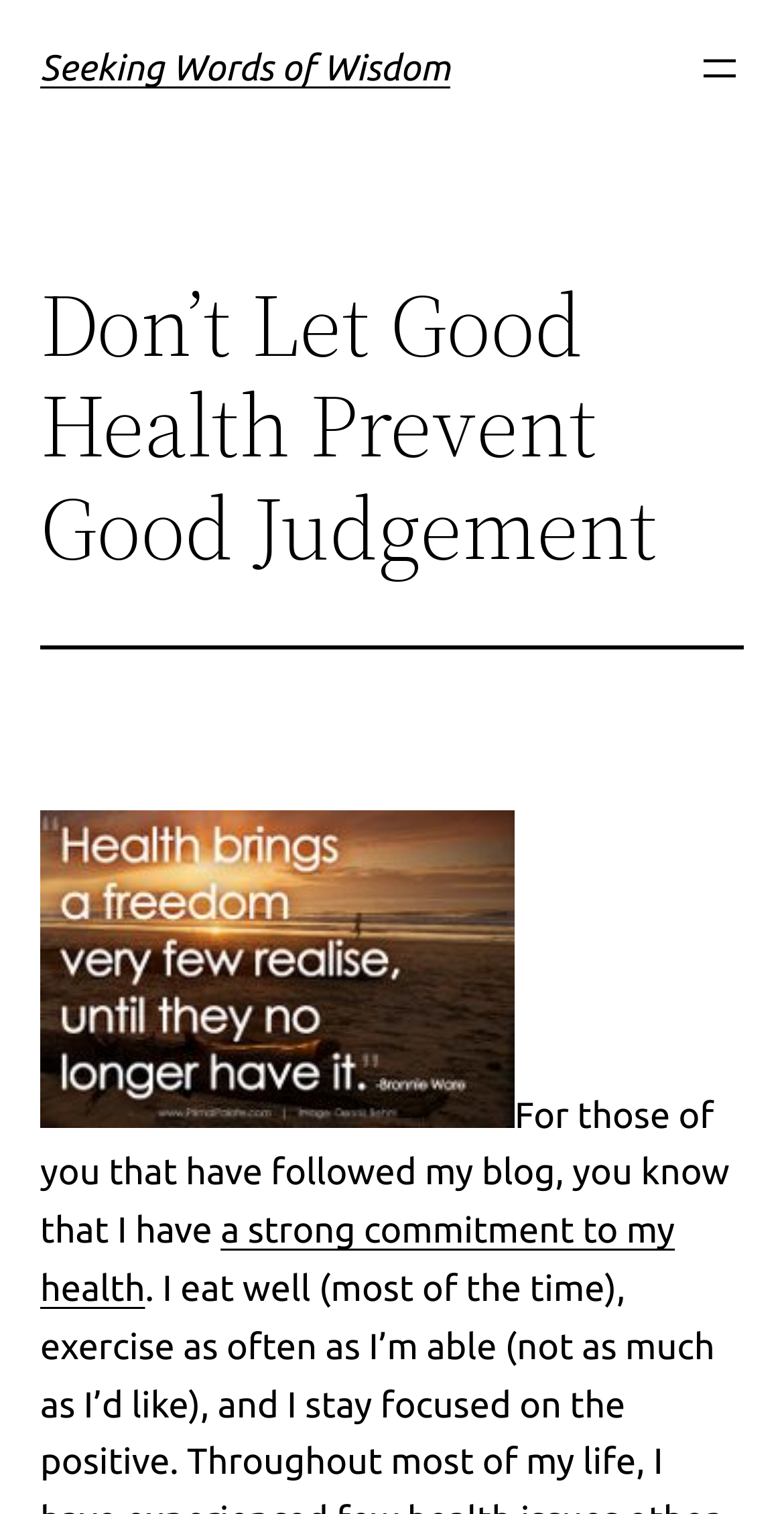Provide a one-word or short-phrase response to the question:
What is the purpose of the button on the top-right?

Open menu